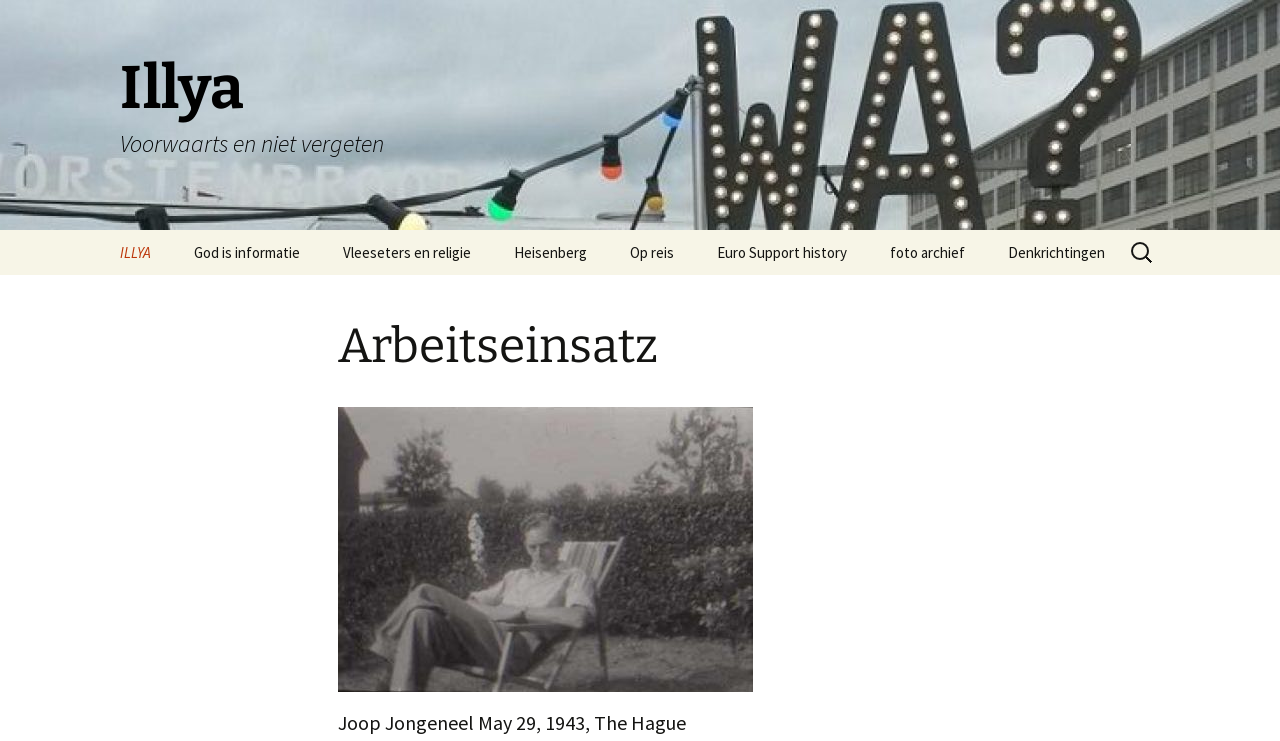Please identify the bounding box coordinates of the clickable area that will fulfill the following instruction: "Read the description of Damona Hoffman". The coordinates should be in the format of four float numbers between 0 and 1, i.e., [left, top, right, bottom].

None